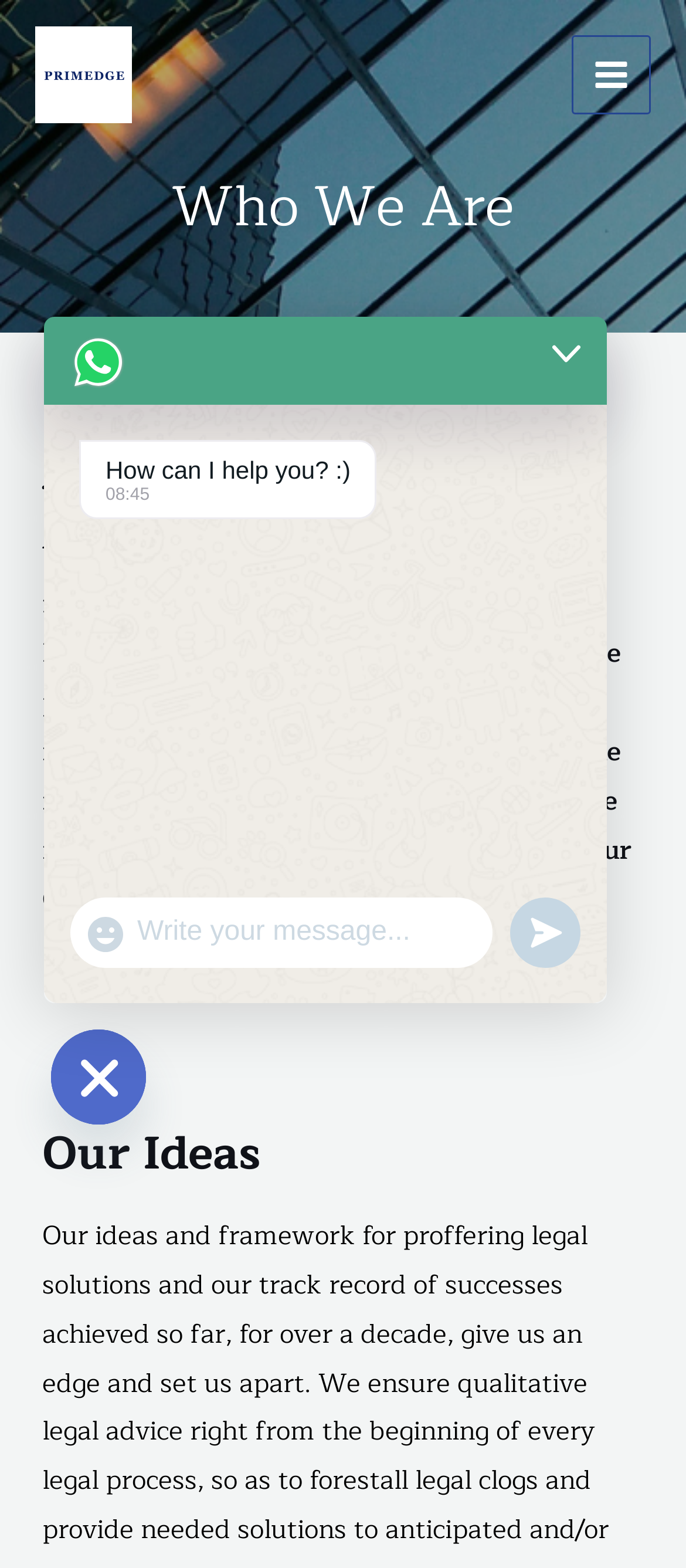What is the name of the law firm?
Based on the visual content, answer with a single word or a brief phrase.

Primedge attorneys